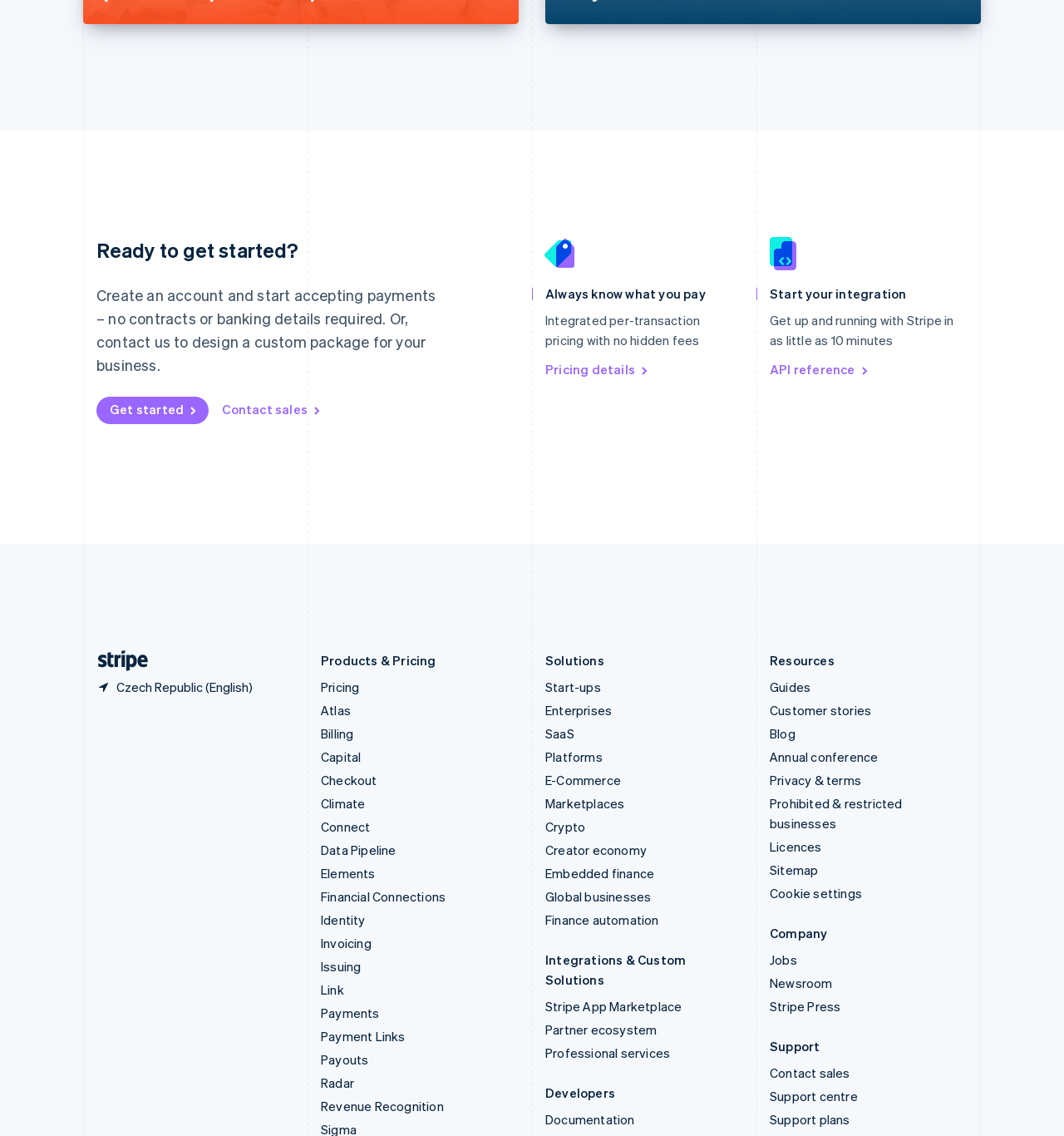Please locate the bounding box coordinates of the region I need to click to follow this instruction: "Get started".

[0.091, 0.349, 0.196, 0.373]